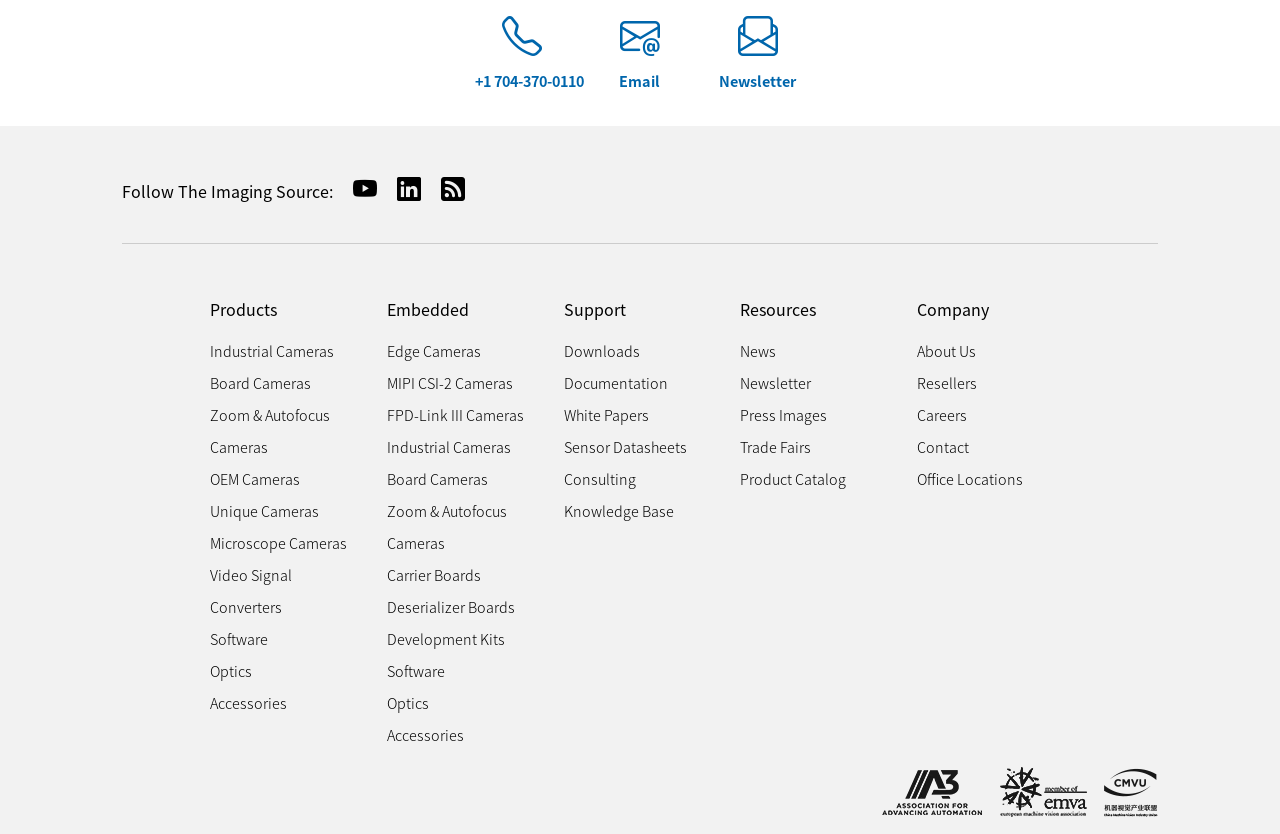Respond with a single word or phrase to the following question: What is the last link listed under 'Support'?

Knowledge Base